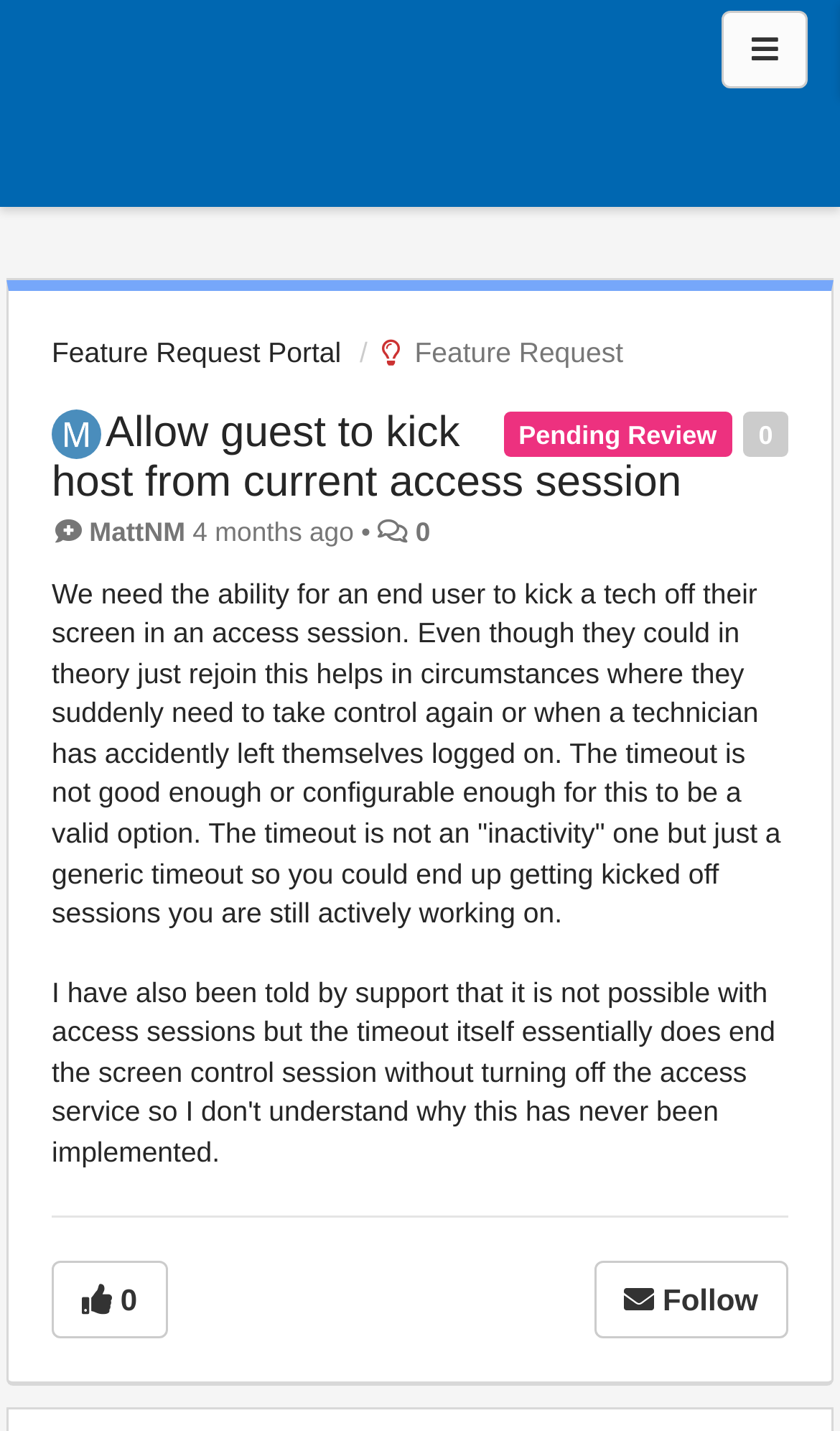Provide an in-depth caption for the webpage.

The webpage appears to be a feature request portal, specifically showcasing a request titled "Allow guest to kick host from current access session". 

At the top left, there is a link with no text, followed by a "Menu" button to its right. Below these elements, there is a link to the "Feature Request Portal" and a generic element labeled "Feature Request". 

To the right of the "Feature Request" element, there is a static text "Feature Request" with the same text. 

Below these elements, there is an image, followed by a heading with the title of the feature request, which is also a link. 

To the right of the heading, there is a link to the user "MattNM" who submitted the request, along with the text "4 months ago" and a bullet point. 

Further to the right, there is a link with the text "0". 

Below these elements, there is a long paragraph of text describing the feature request, which explains the need for an end user to be able to kick a technician off their screen in an access session. 

At the bottom of the page, there are two buttons: one with an icon and the text "0", and another with an icon and the text "Follow".